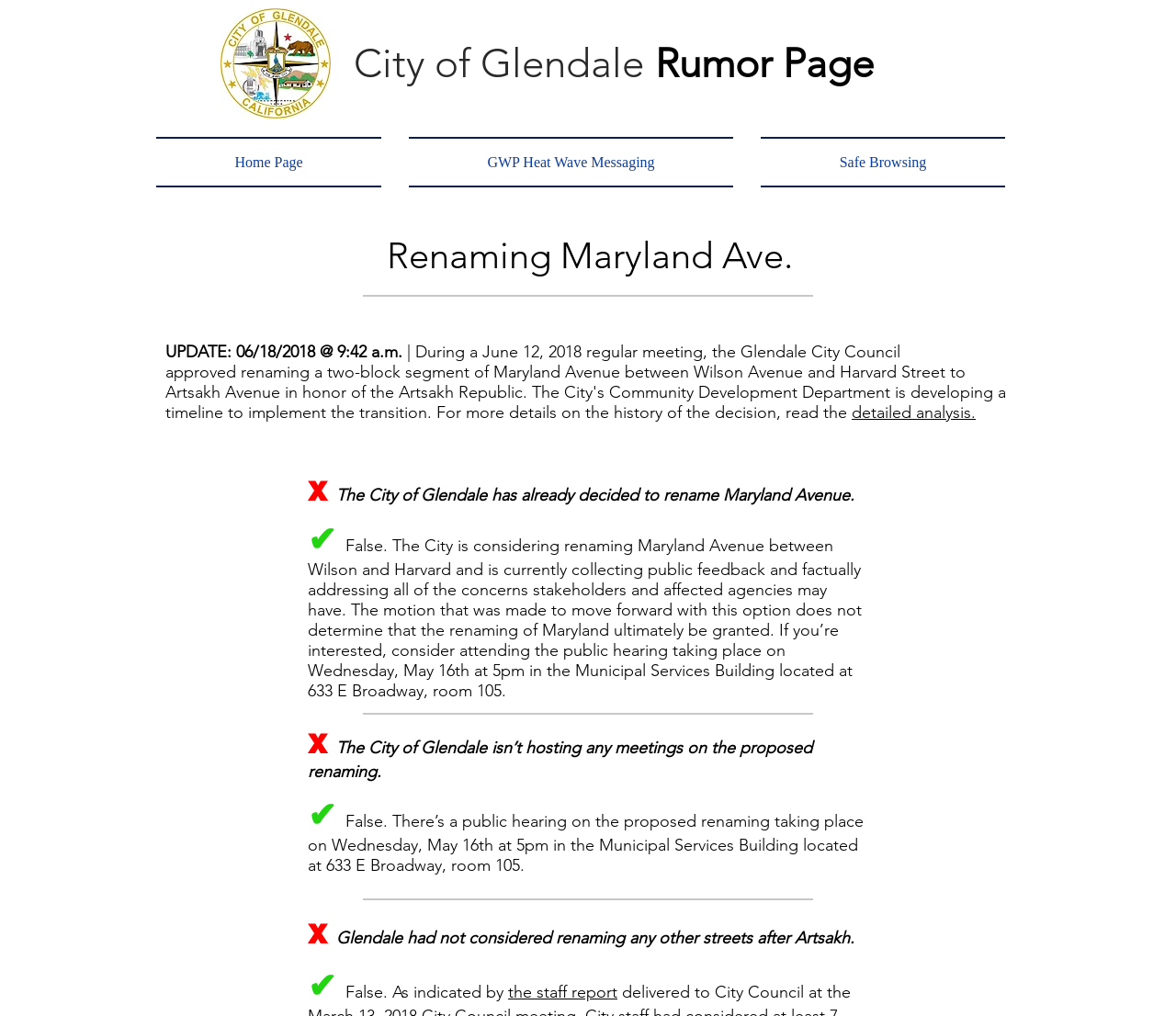Using the given element description, provide the bounding box coordinates (top-left x, top-left y, bottom-right x, bottom-right y) for the corresponding UI element in the screenshot: Shop Now

None